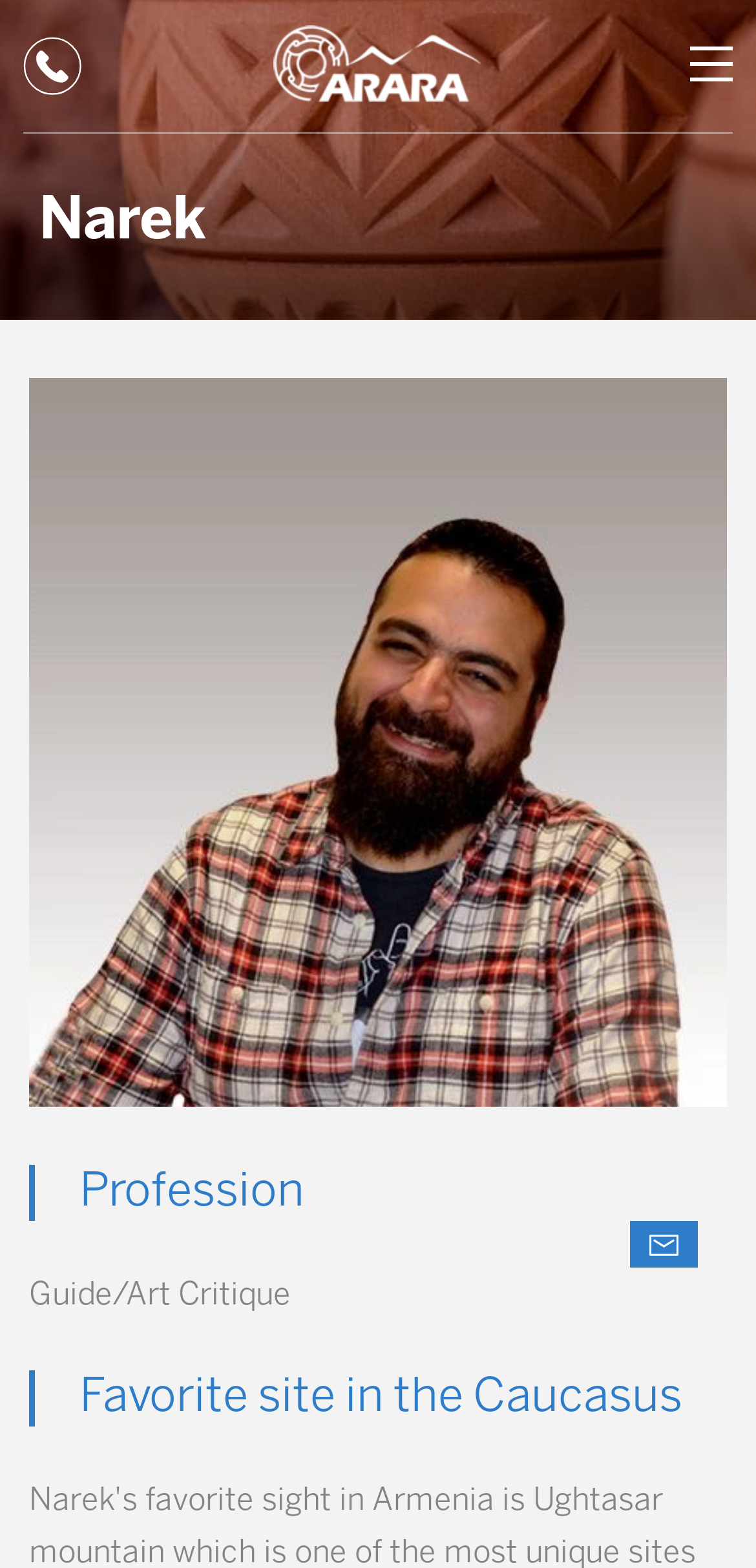Using the information in the image, give a detailed answer to the following question: What is the contact phone number?

I found the contact phone number by looking at the link '+374 98 11 01 38' which is located below the 'ABOUT US' link.